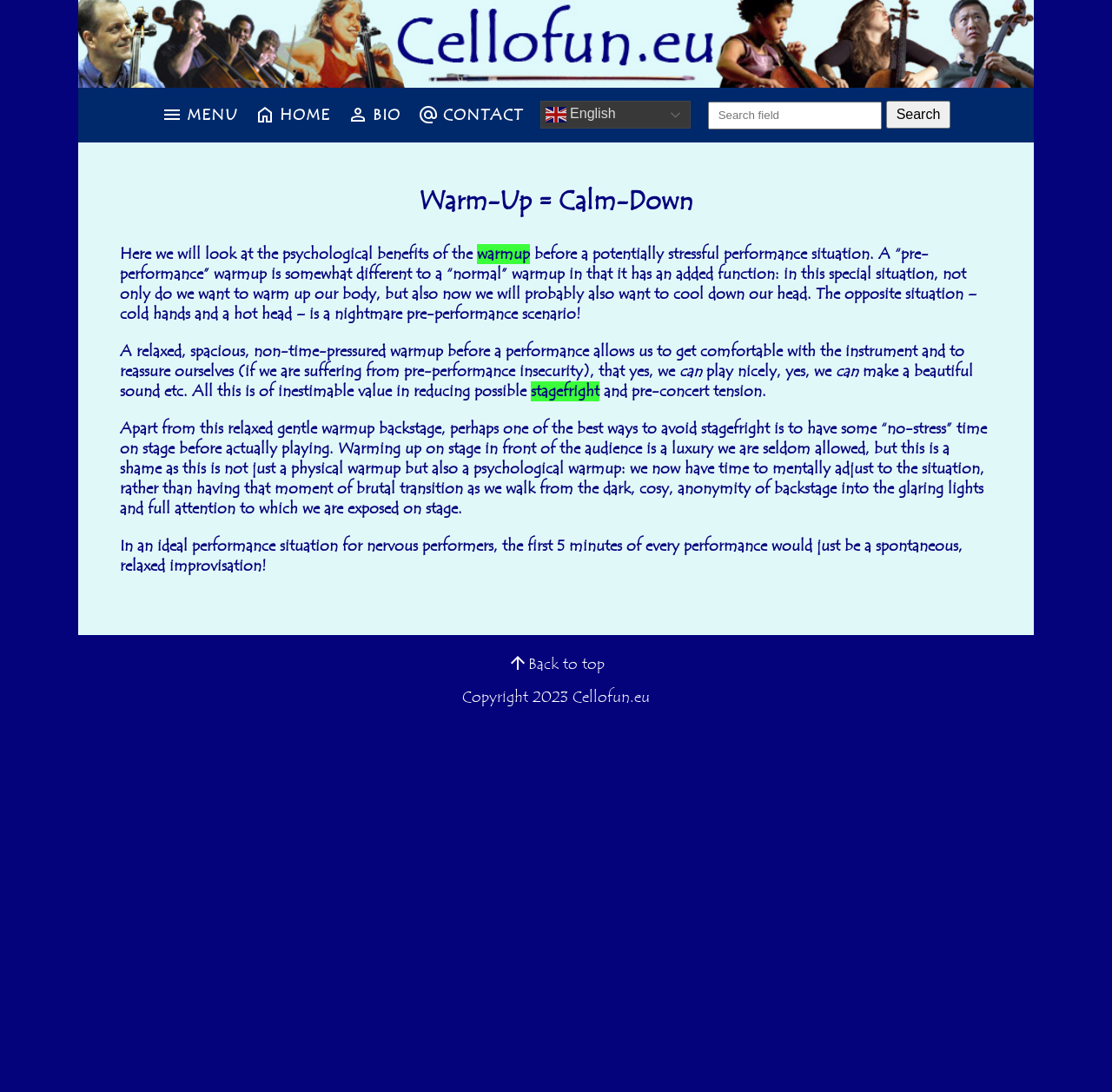Provide a comprehensive description of the webpage.

The webpage is titled "Warm-Up = Calm-Down – Cello Fun" and has a primary navigation menu at the top with several links, including "HOME", "BIO", "CONTACT", and "REPERTOIRE LIBRARY". Each link has an accompanying image. There is also a search box and a button to the right of the navigation menu.

Below the navigation menu, there are several links categorized by type, including "Formal (“Classical”)", "Popular", "Region", "Instrument Combination", and others. Each category has a button with an image next to it.

The main content of the page is divided into sections, with headings and paragraphs of text. The first section has a heading "Warm-Up = Calm-Down" and discusses the psychological benefits of warming up before a performance. The text explains that a pre-performance warmup is different from a normal warmup, as it also aims to calm the mind. The section continues to discuss the importance of a relaxed warmup in reducing stage fright and pre-concert tension.

The page also has an image and a "Back to top" link at the bottom, followed by a copyright notice "Copyright 2023 Cellofun.eu".